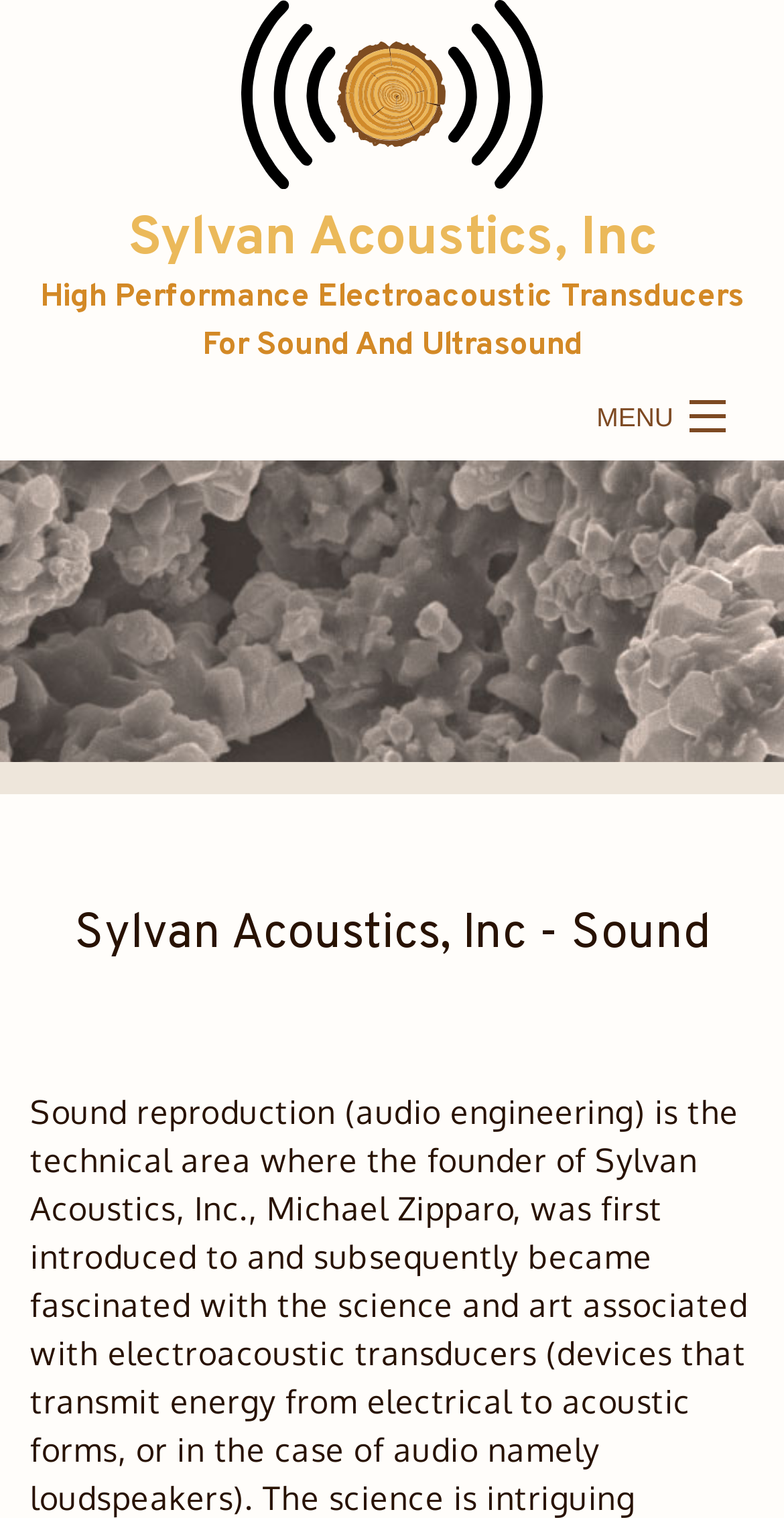Given the description Sylvan Acoustics, Inc, predict the bounding box coordinates of the UI element. Ensure the coordinates are in the format (top-left x, top-left y, bottom-right x, bottom-right y) and all values are between 0 and 1.

[0.038, 0.135, 0.962, 0.18]